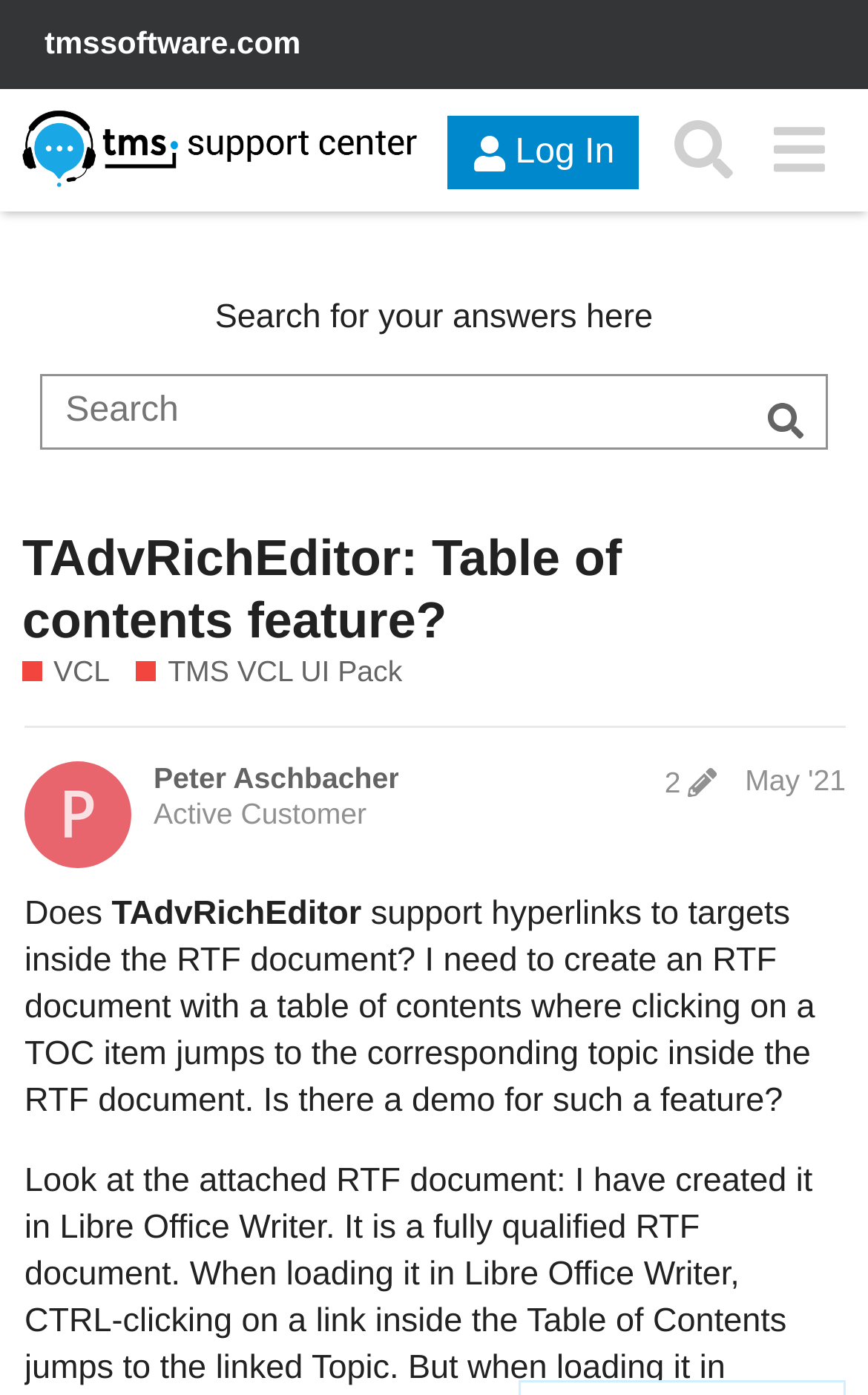What is the name of the support center?
Based on the screenshot, answer the question with a single word or phrase.

TMS Support Center